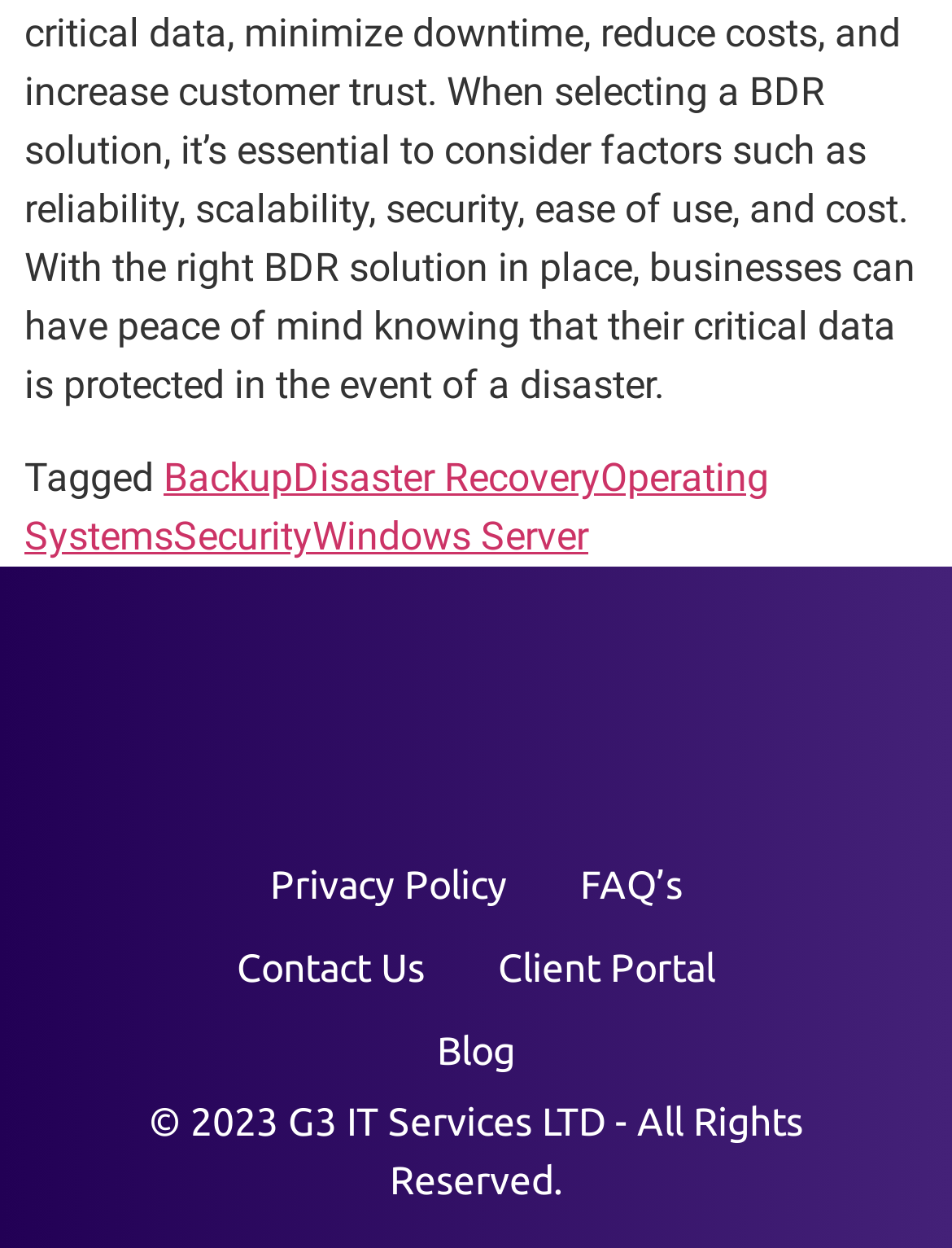Determine the bounding box coordinates for the HTML element described here: "FAQ’s".

[0.571, 0.676, 0.755, 0.742]